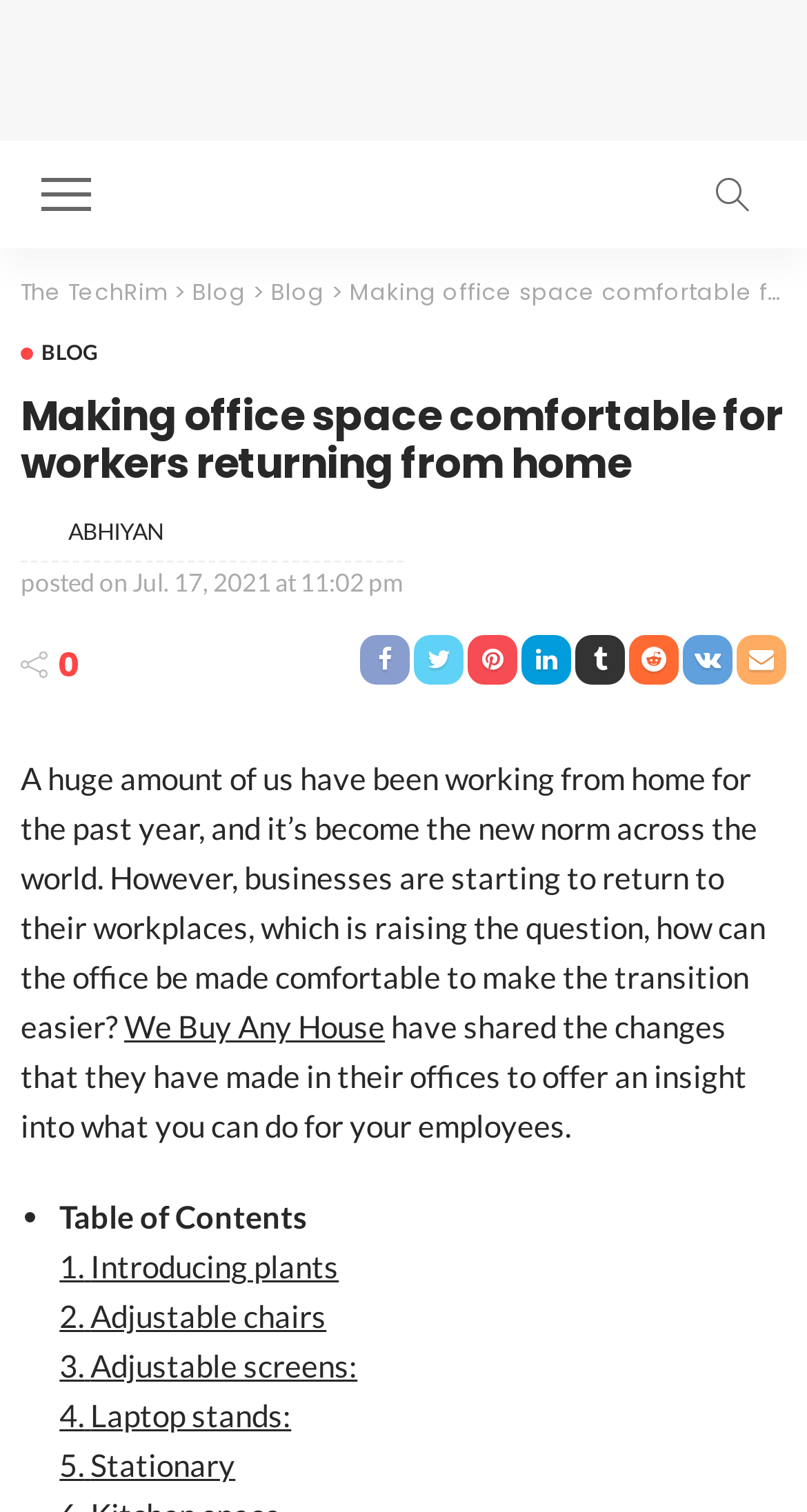Predict the bounding box of the UI element based on the description: "Blog". The coordinates should be four float numbers between 0 and 1, formatted as [left, top, right, bottom].

[0.238, 0.183, 0.305, 0.204]